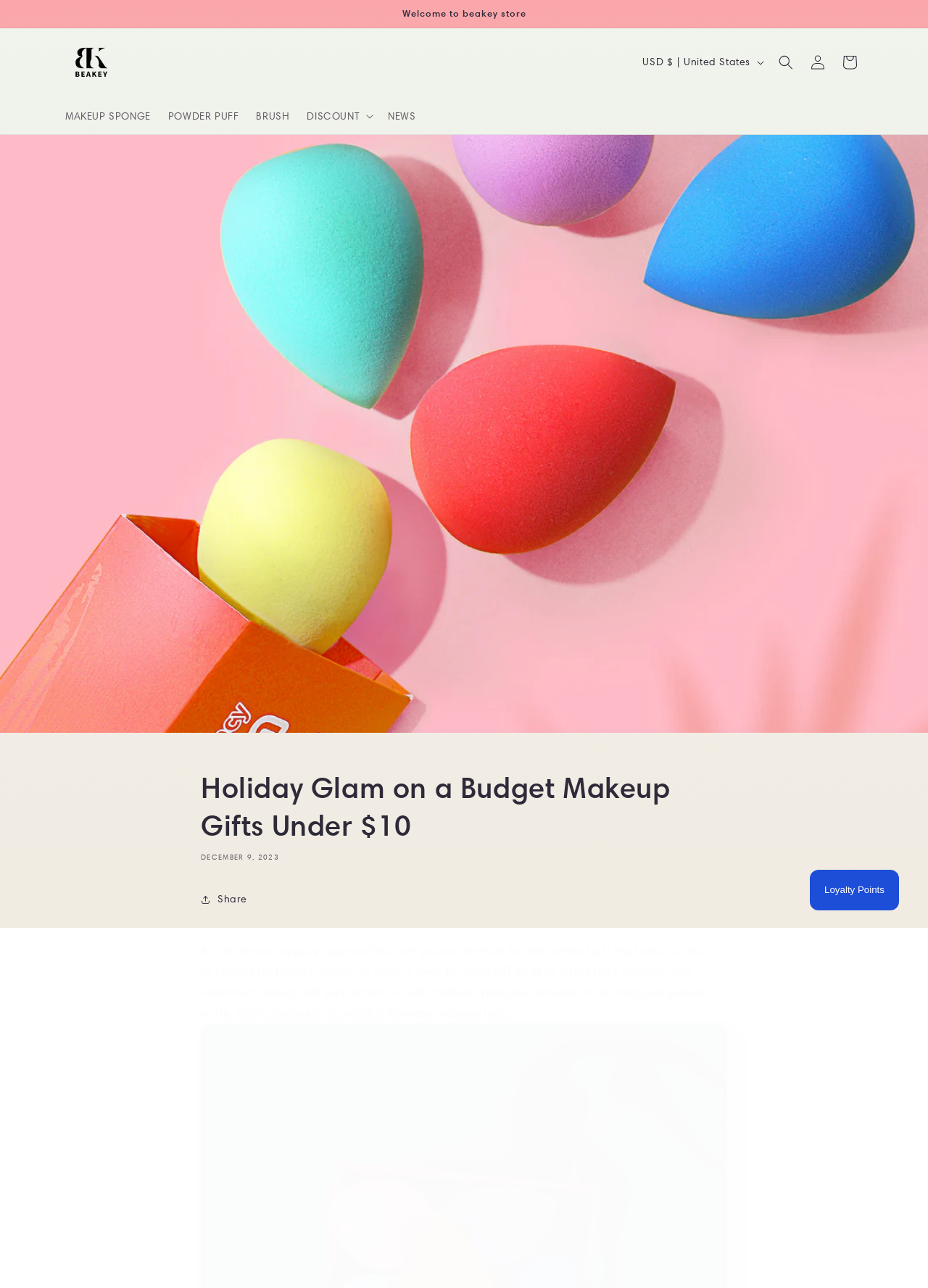Please locate the bounding box coordinates of the element that needs to be clicked to achieve the following instruction: "Click on the 'Facebook' share link". The coordinates should be four float numbers between 0 and 1, i.e., [left, top, right, bottom].

None